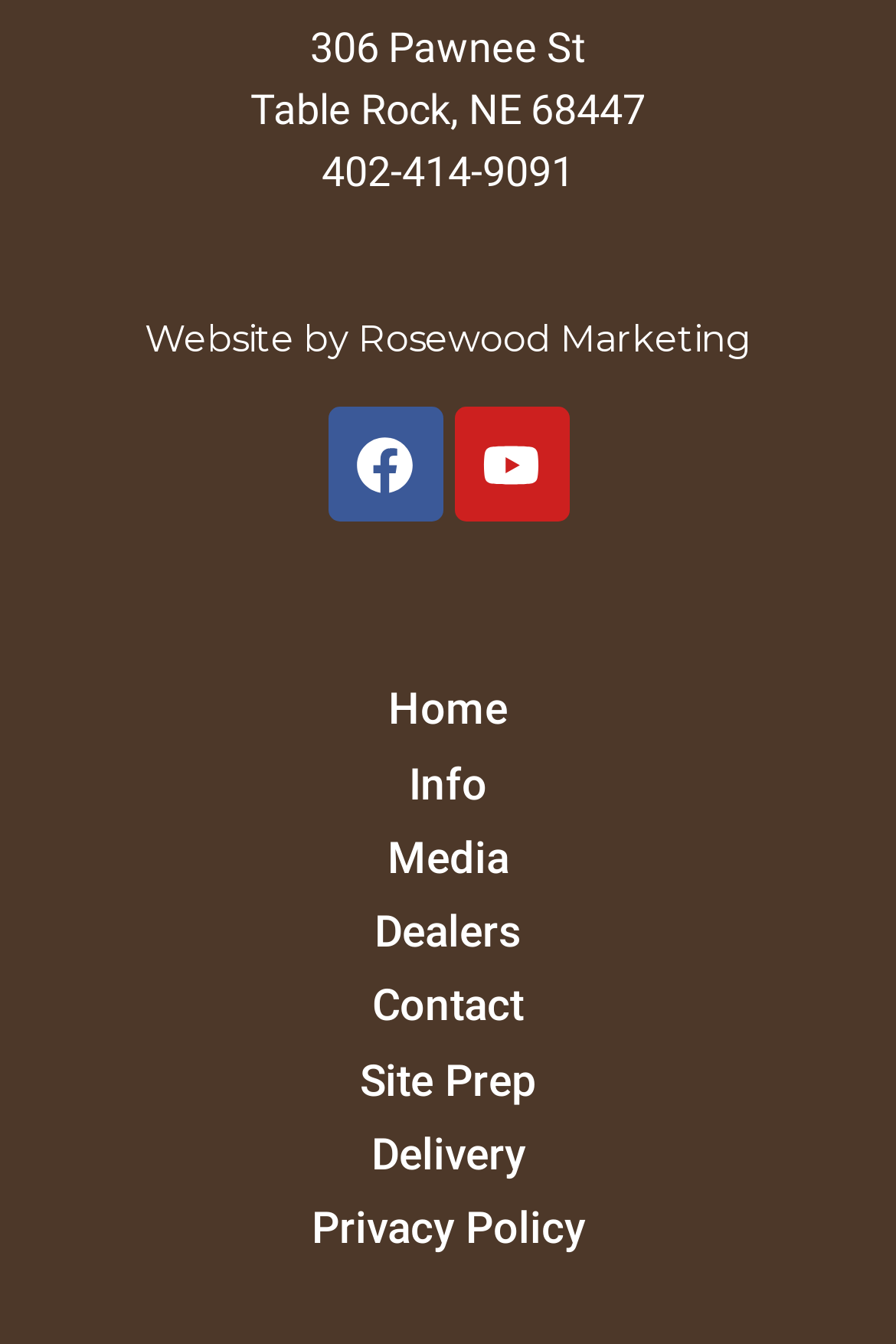Locate the bounding box of the UI element based on this description: "Delivery". Provide four float numbers between 0 and 1 as [left, top, right, bottom].

[0.092, 0.833, 0.908, 0.888]